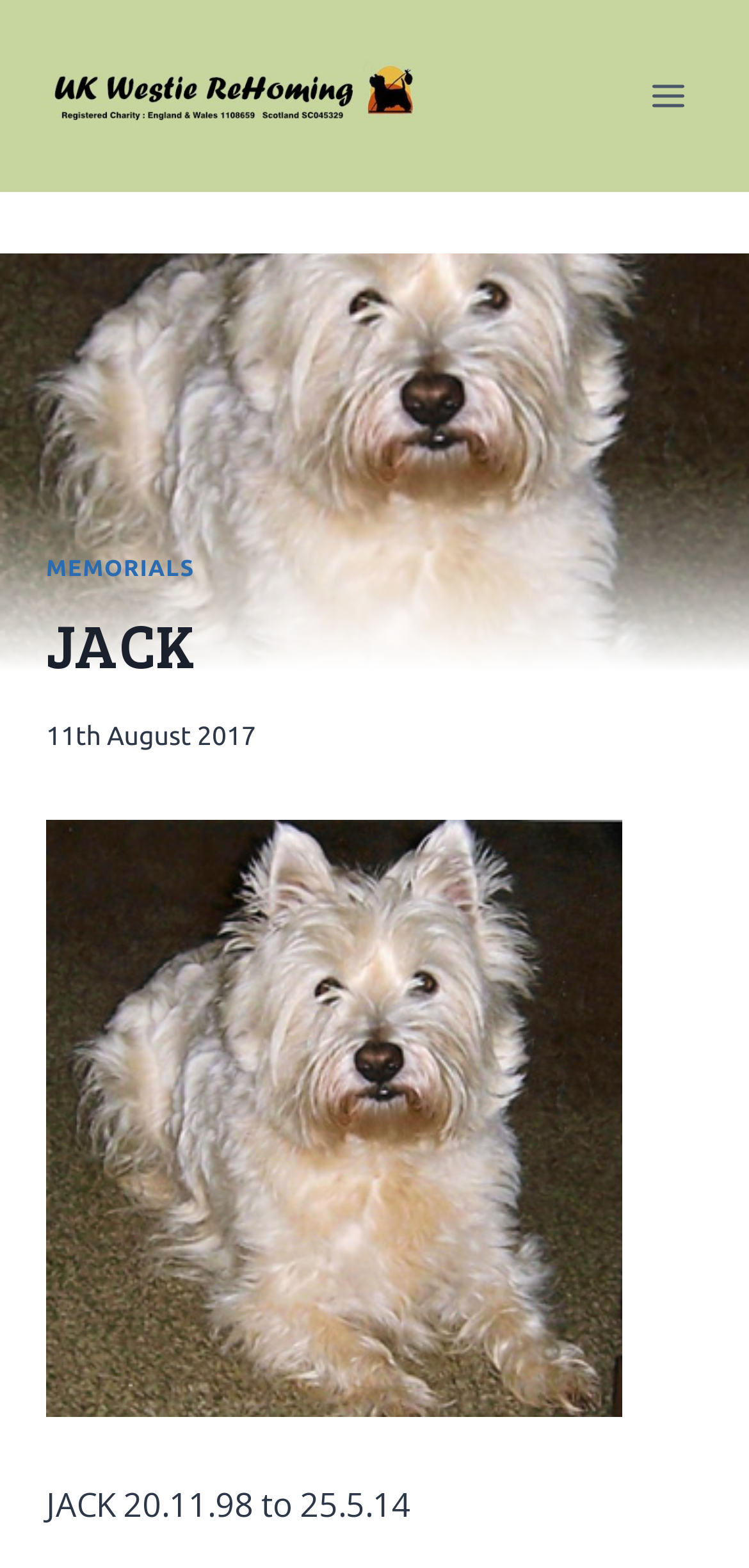What is the breed of the dog?
Use the screenshot to answer the question with a single word or phrase.

Westie